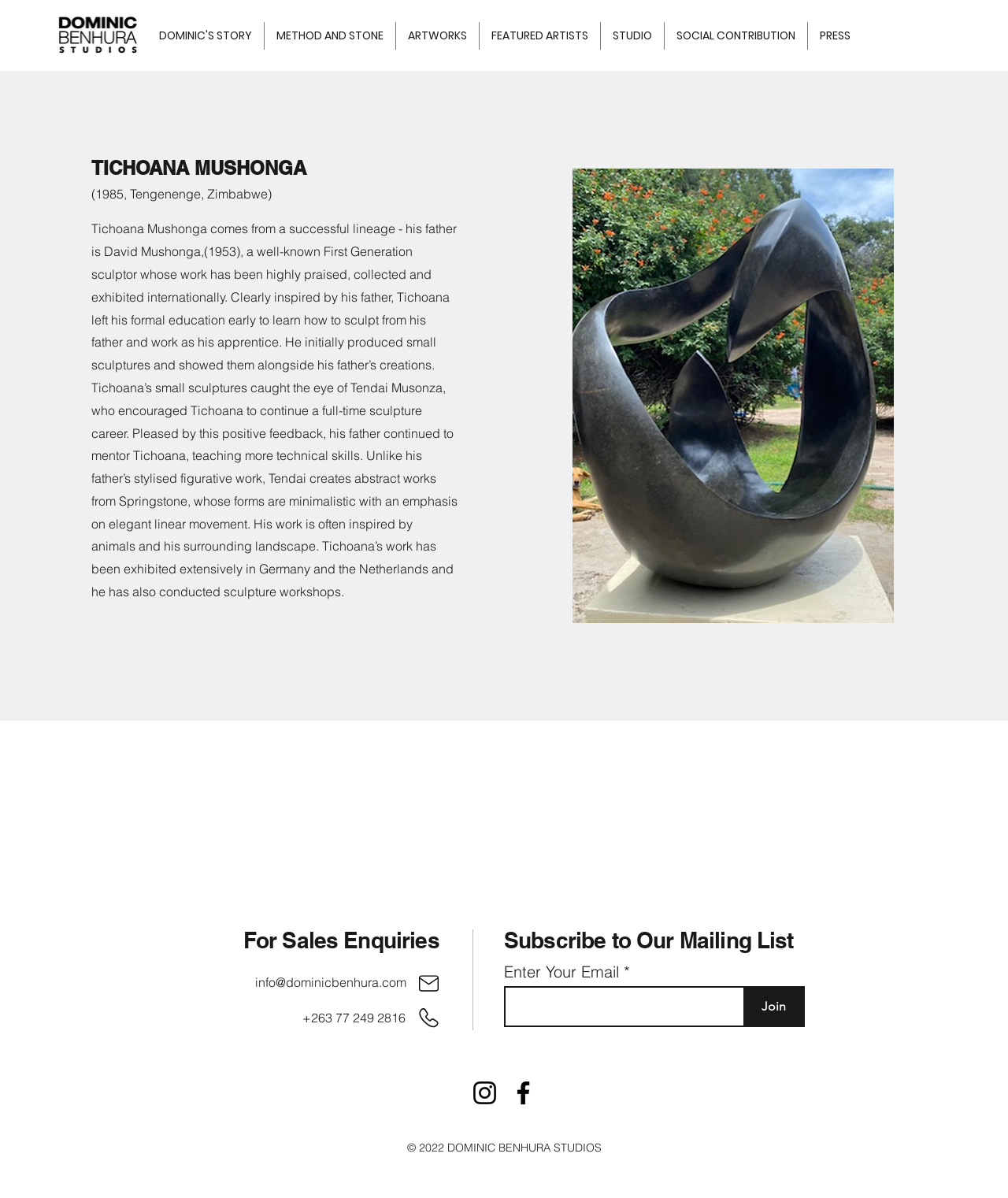Please find the bounding box coordinates of the element that must be clicked to perform the given instruction: "Click on Join". The coordinates should be four float numbers from 0 to 1, i.e., [left, top, right, bottom].

[0.737, 0.823, 0.798, 0.857]